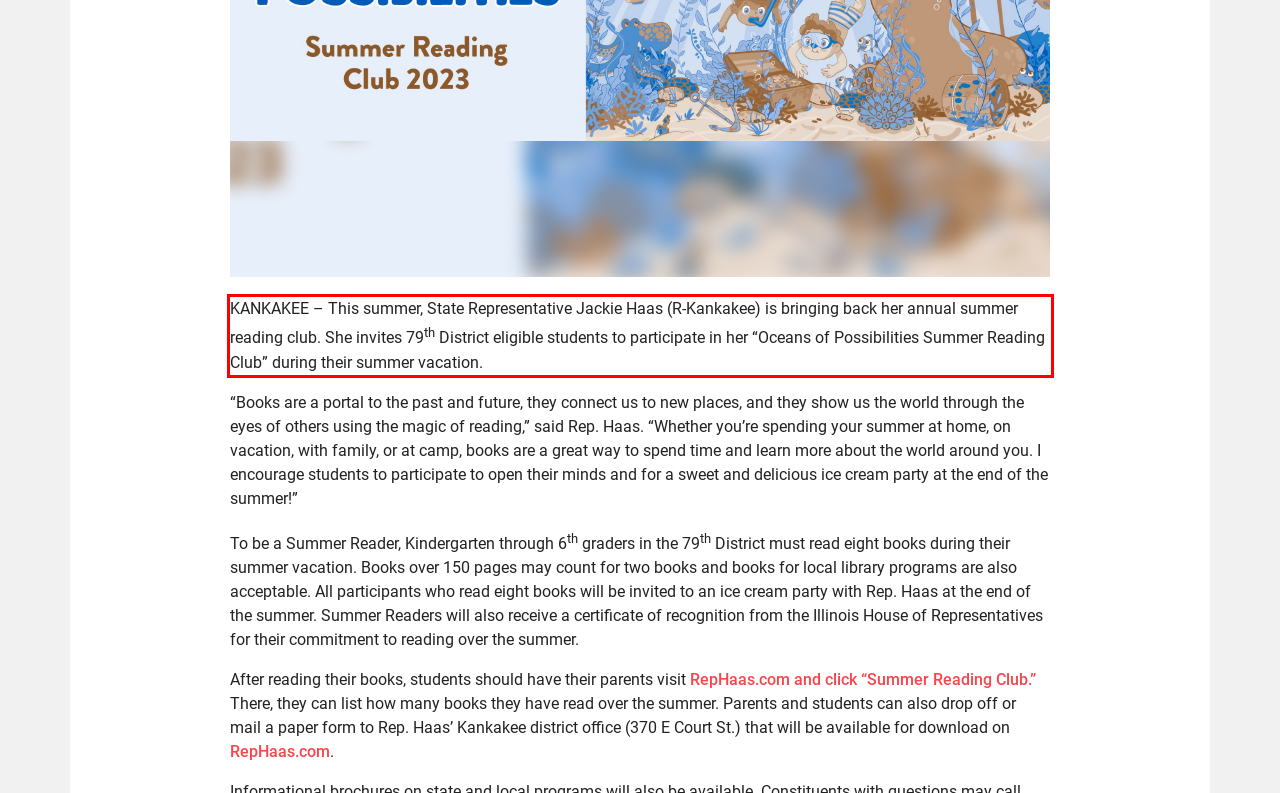You are provided with a webpage screenshot that includes a red rectangle bounding box. Extract the text content from within the bounding box using OCR.

KANKAKEE – This summer, State Representative Jackie Haas (R-Kankakee) is bringing back her annual summer reading club. She invites 79th District eligible students to participate in her “Oceans of Possibilities Summer Reading Club” during their summer vacation.